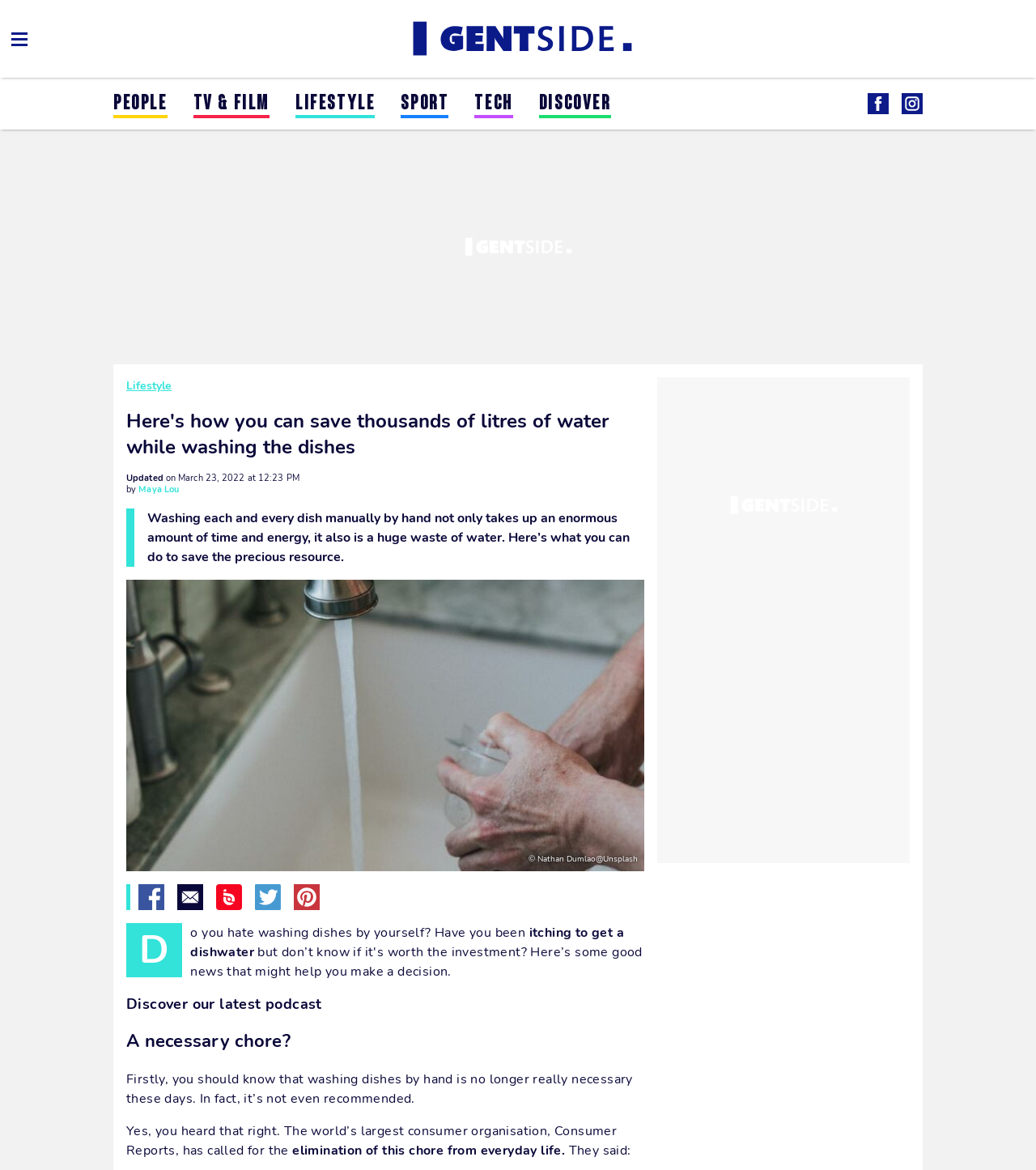Please determine the bounding box coordinates of the clickable area required to carry out the following instruction: "Click on the link to Gentside UK". The coordinates must be four float numbers between 0 and 1, represented as [left, top, right, bottom].

[0.383, 0.0, 0.617, 0.066]